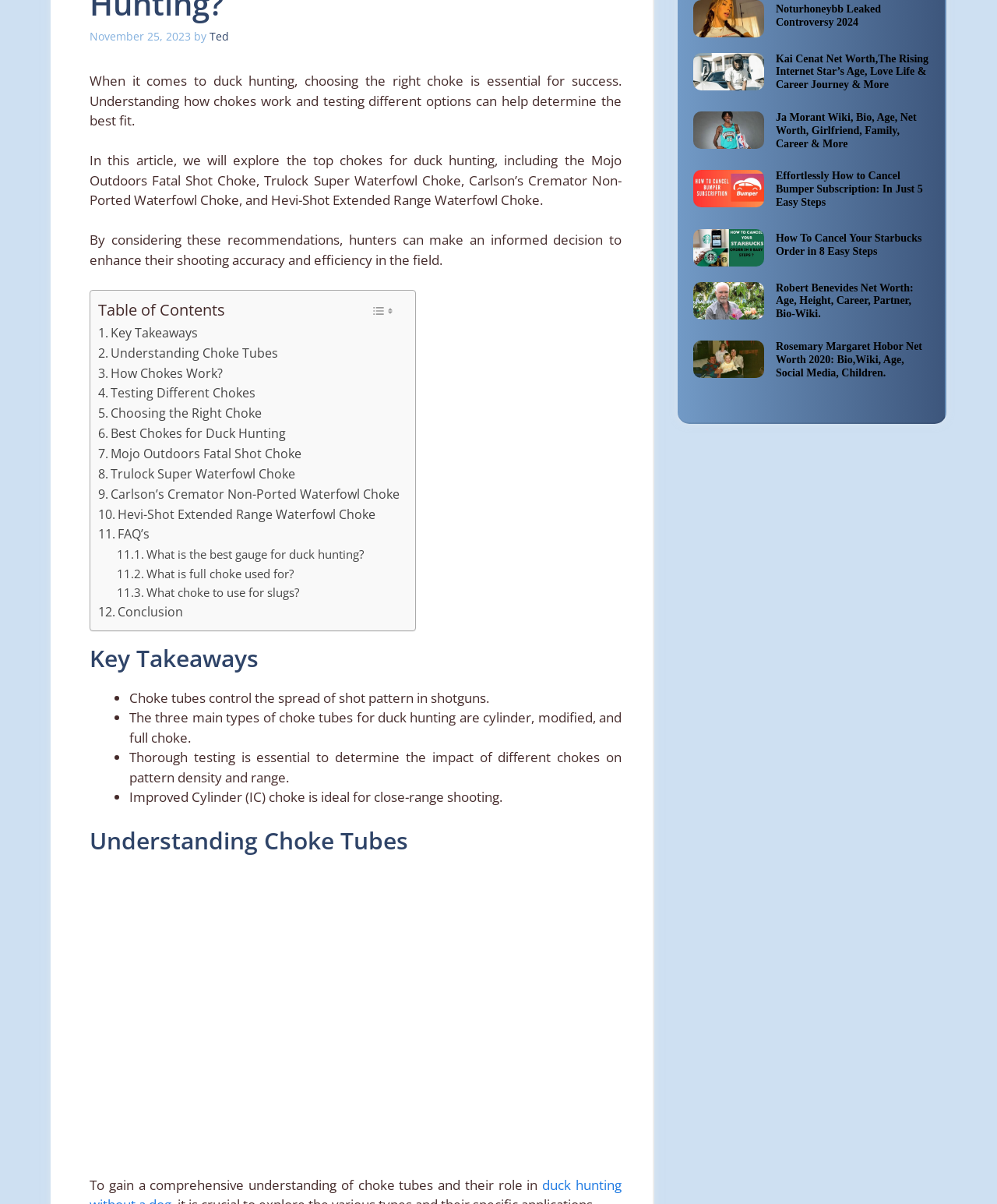Predict the bounding box of the UI element based on this description: "Choosing the Right Choke".

[0.098, 0.335, 0.263, 0.352]